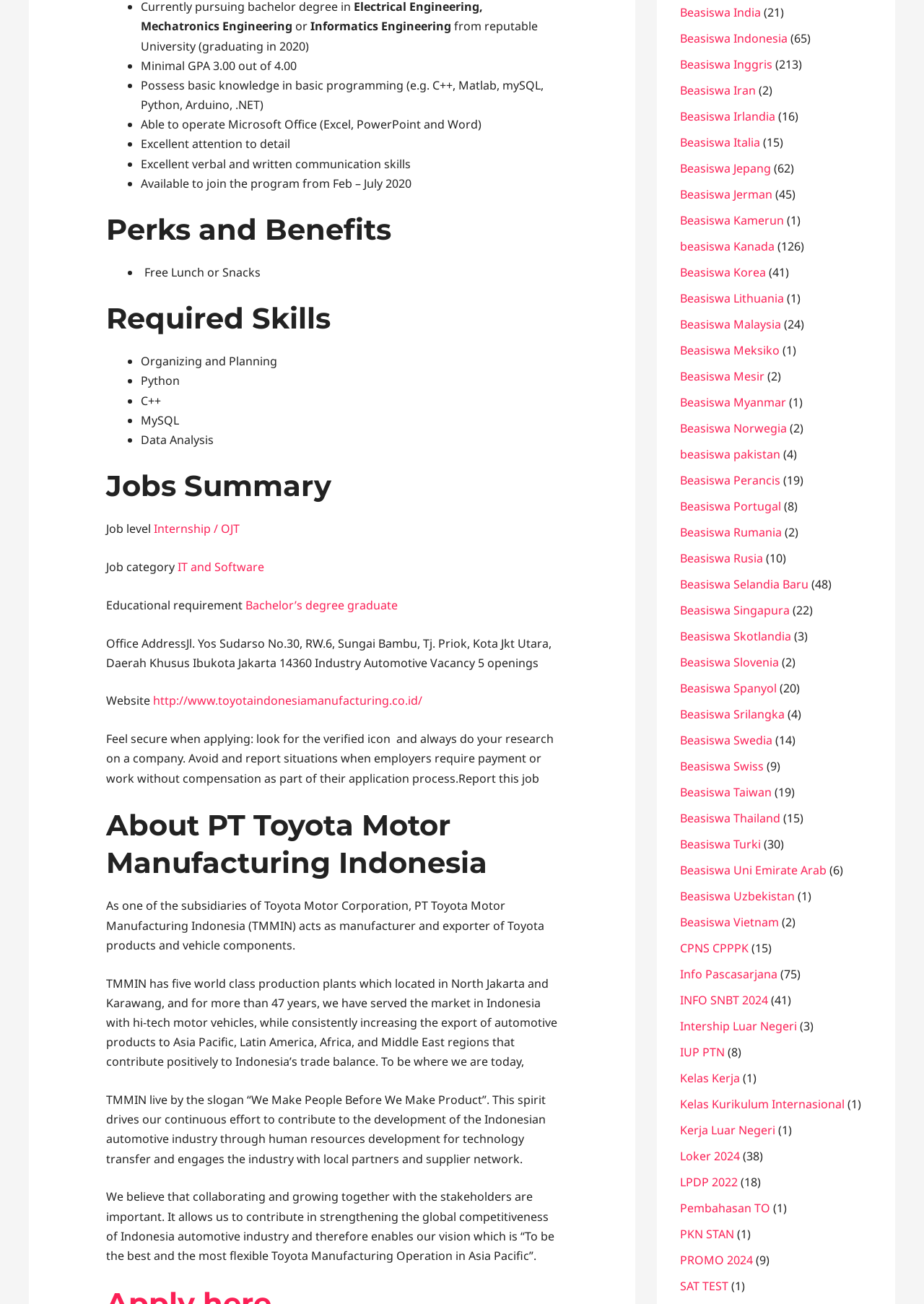What is the slogan of PT Toyota Motor Manufacturing Indonesia?
Provide a fully detailed and comprehensive answer to the question.

I found the answer by reading the 'About PT Toyota Motor Manufacturing Indonesia' section, where it mentions the company's slogan.